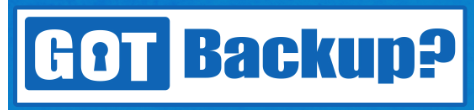Outline with detail what the image portrays.

The image prominently features the phrase "GOT Backup?" in bold lettering, with the word "GOT" displayed in a larger font for emphasis. The design is framed with a blue border, adding to its eye-catching appeal. A lock icon is integrated into the word "GOT," symbolizing security and protection, which aligns with the message of data backup and safeguarding important information. This visual serves as a striking representation of the company's focus on providing reliable data backup solutions, appealing to individuals and businesses concerned about data security and integrity.